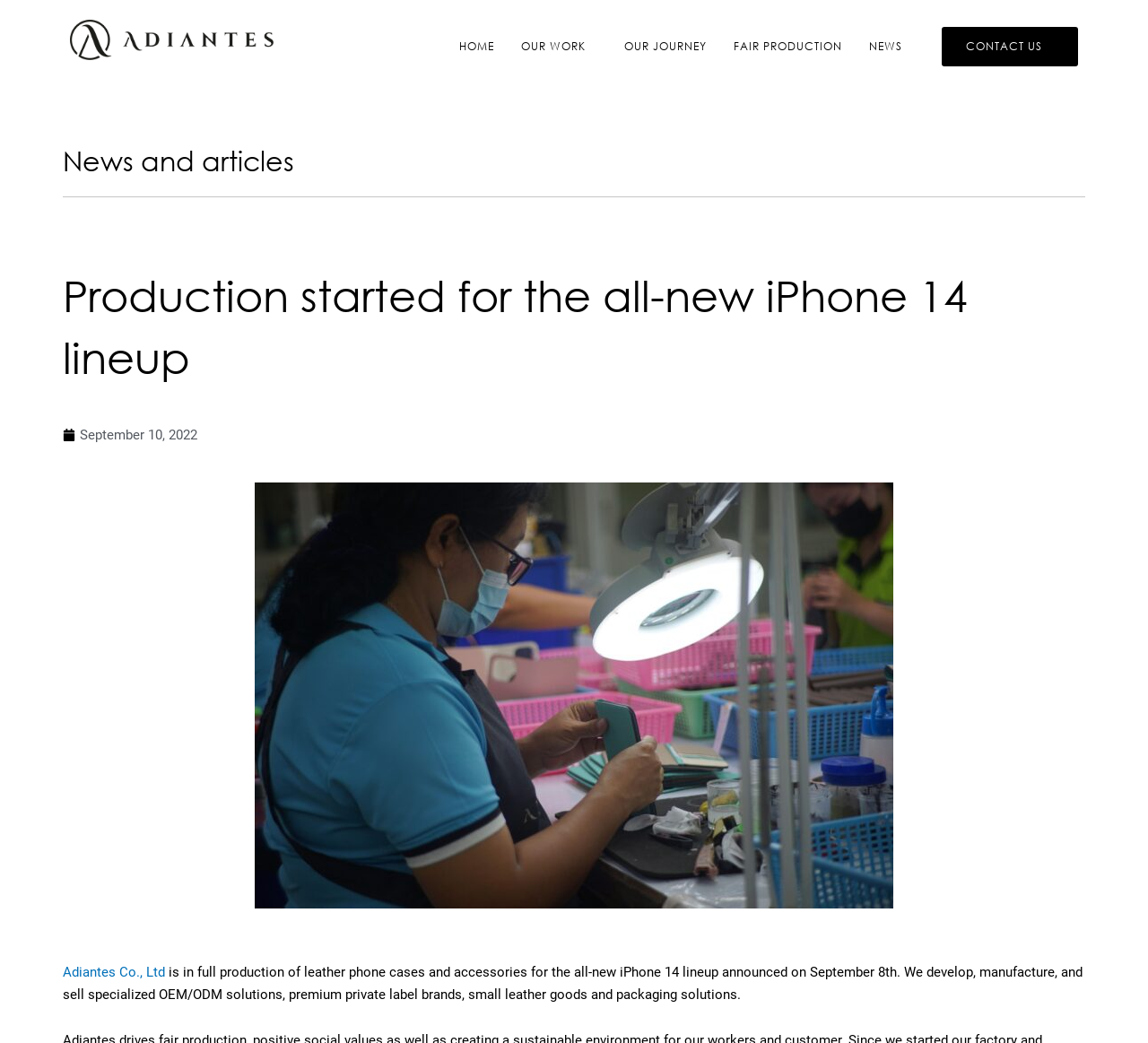Show the bounding box coordinates for the HTML element described as: "September 10, 2022".

[0.055, 0.407, 0.172, 0.428]